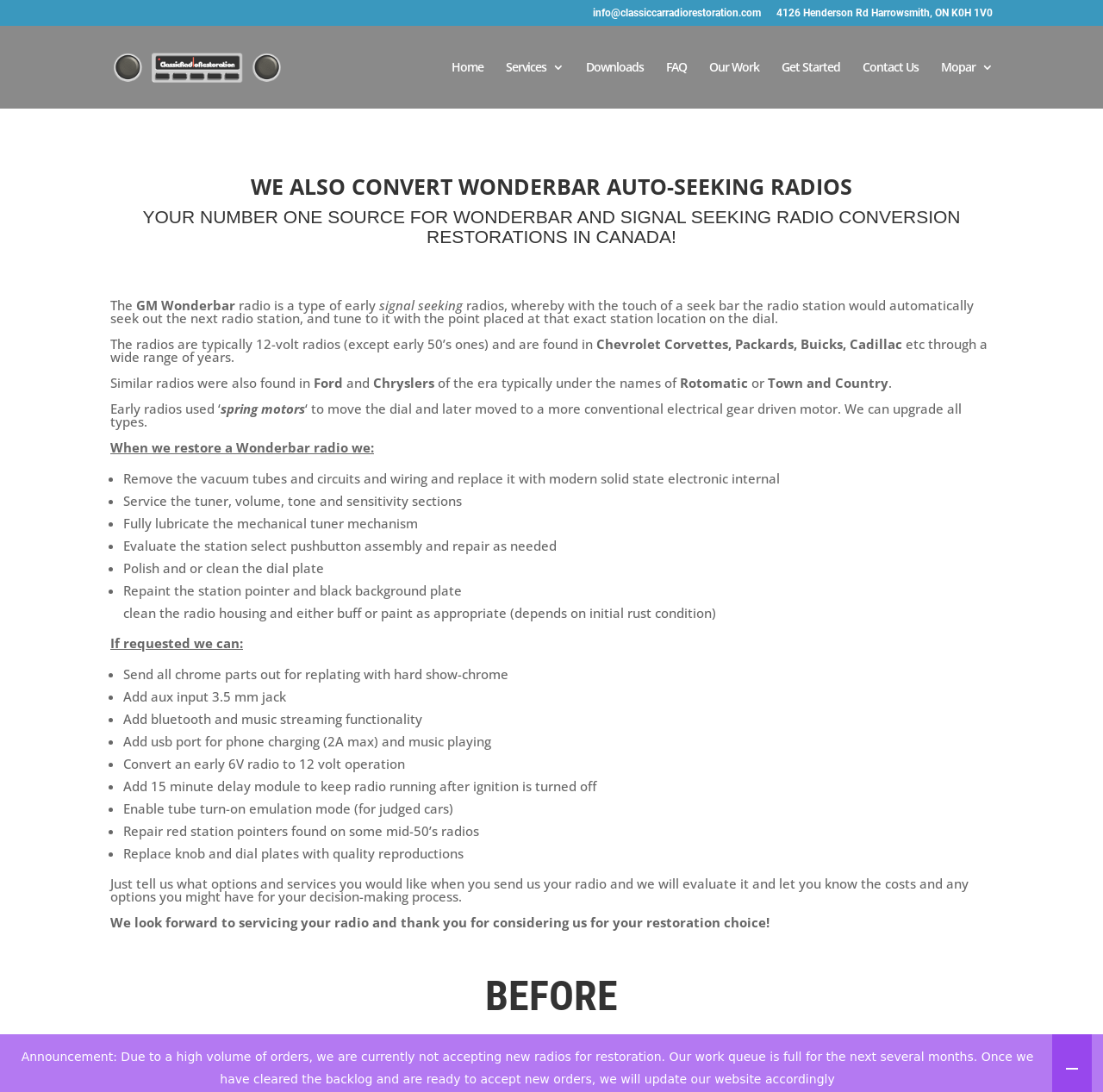Provide a one-word or one-phrase answer to the question:
What type of radios does the website restore?

Wonderbar and signal seeking radios